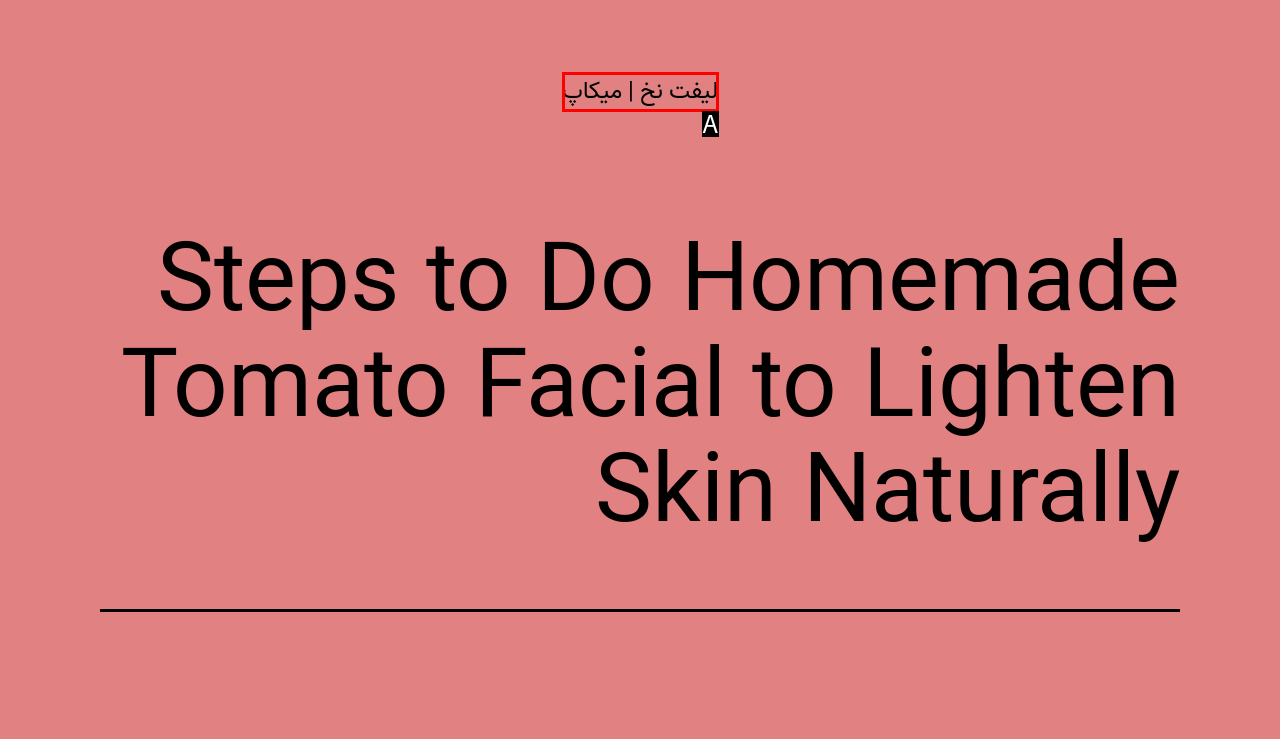From the options presented, which lettered element matches this description: لیفت نخ | میکاپ
Reply solely with the letter of the matching option.

A